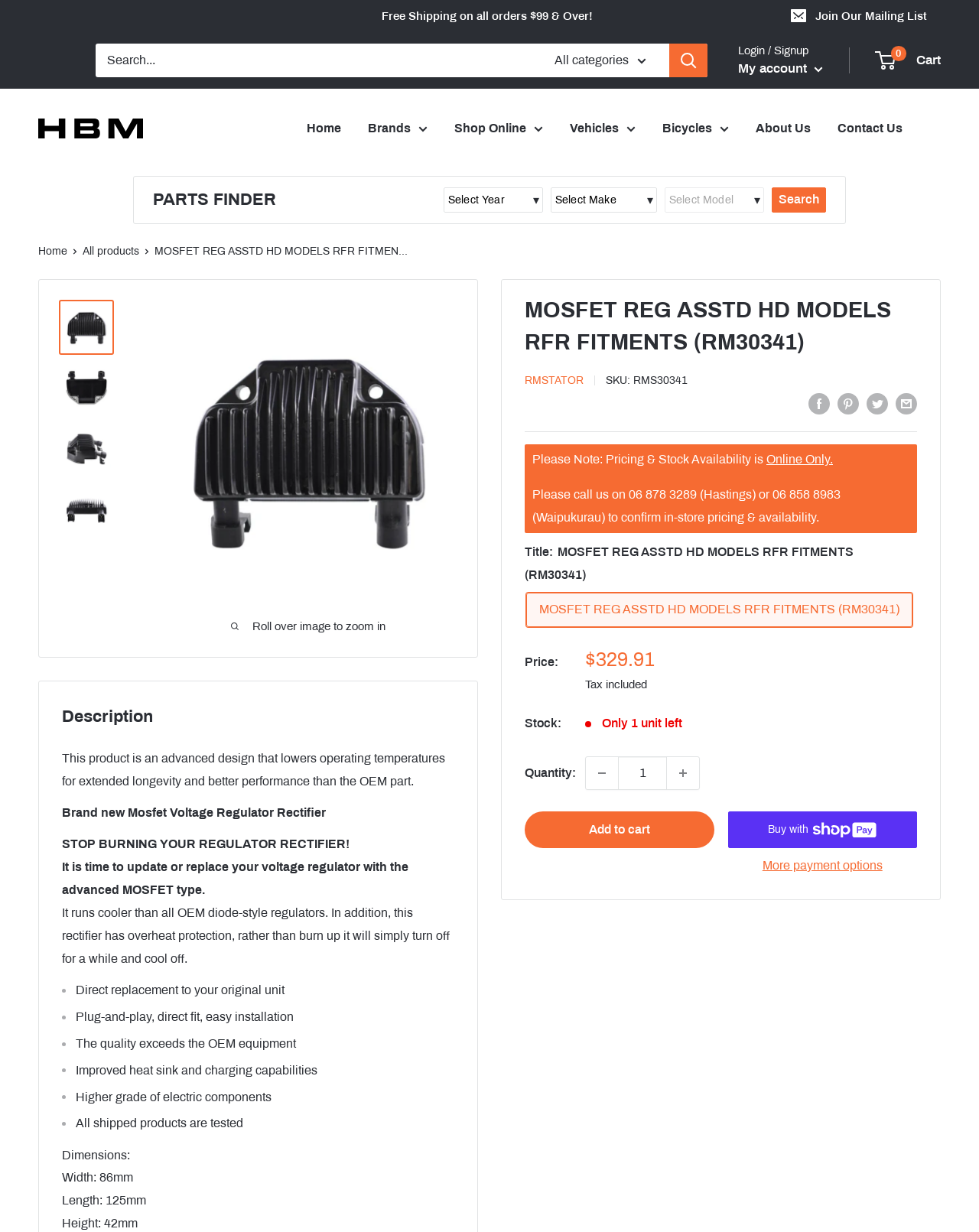What is the function of the product?
Answer with a single word or short phrase according to what you see in the image.

Voltage Regulator Rectifier